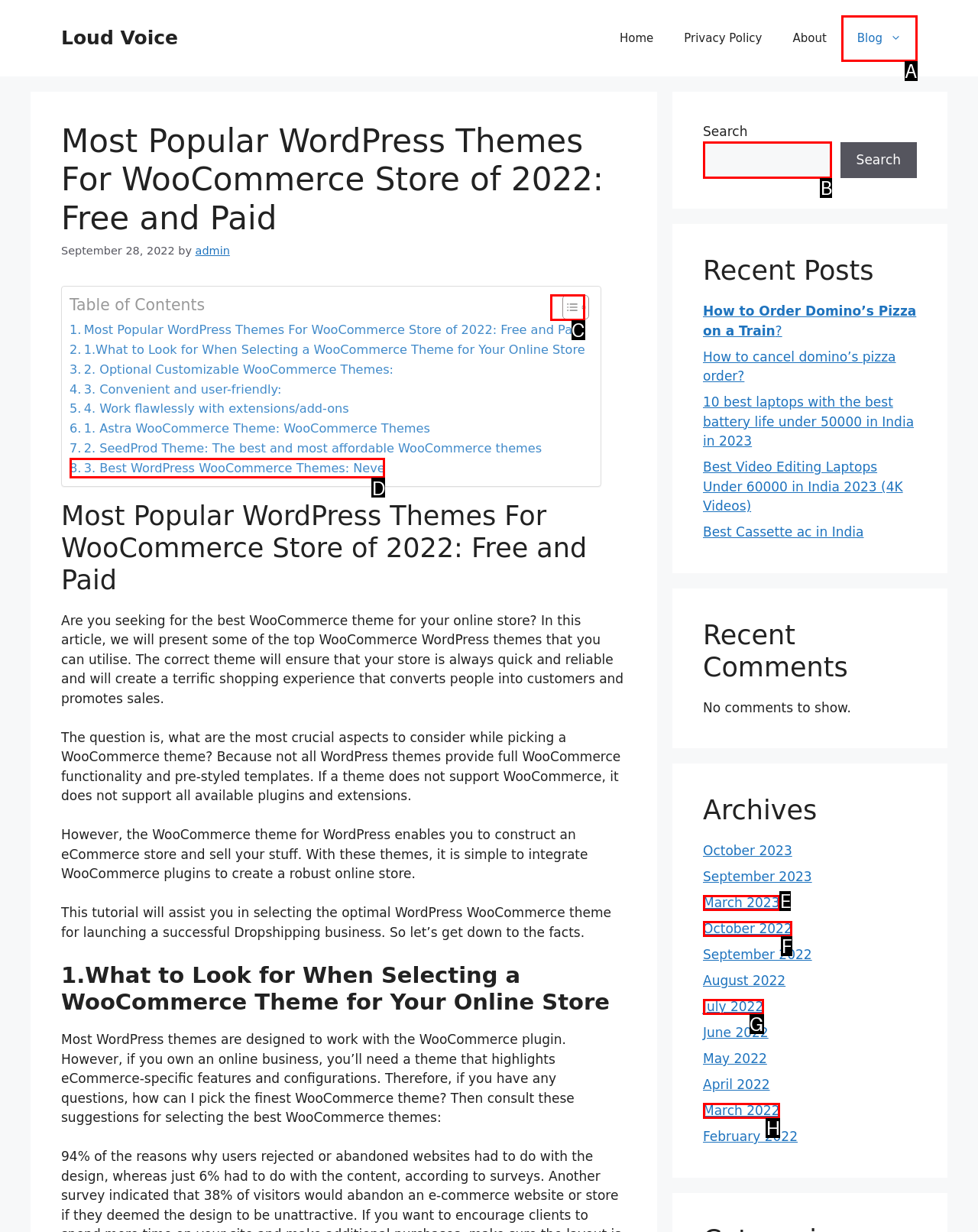Select the correct HTML element to complete the following task: Click the 'Toggle Table of Content' button
Provide the letter of the choice directly from the given options.

C